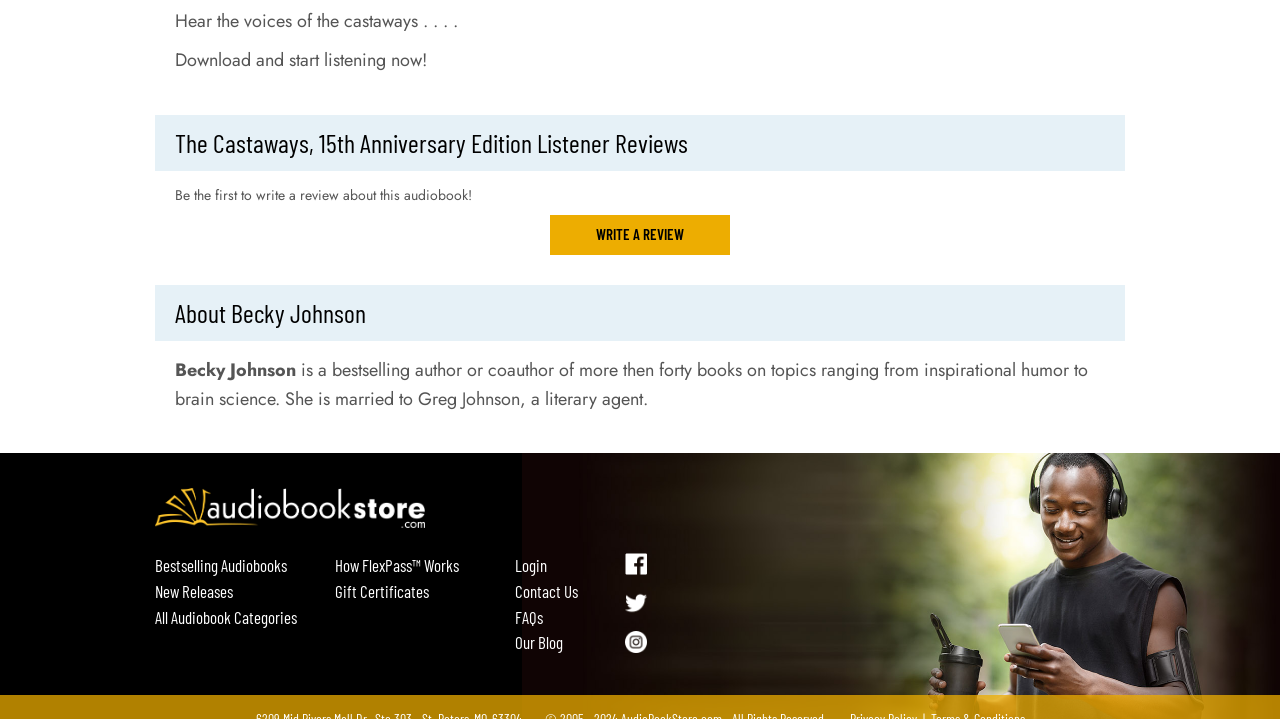What is the title of the audiobook? Refer to the image and provide a one-word or short phrase answer.

The Castaways